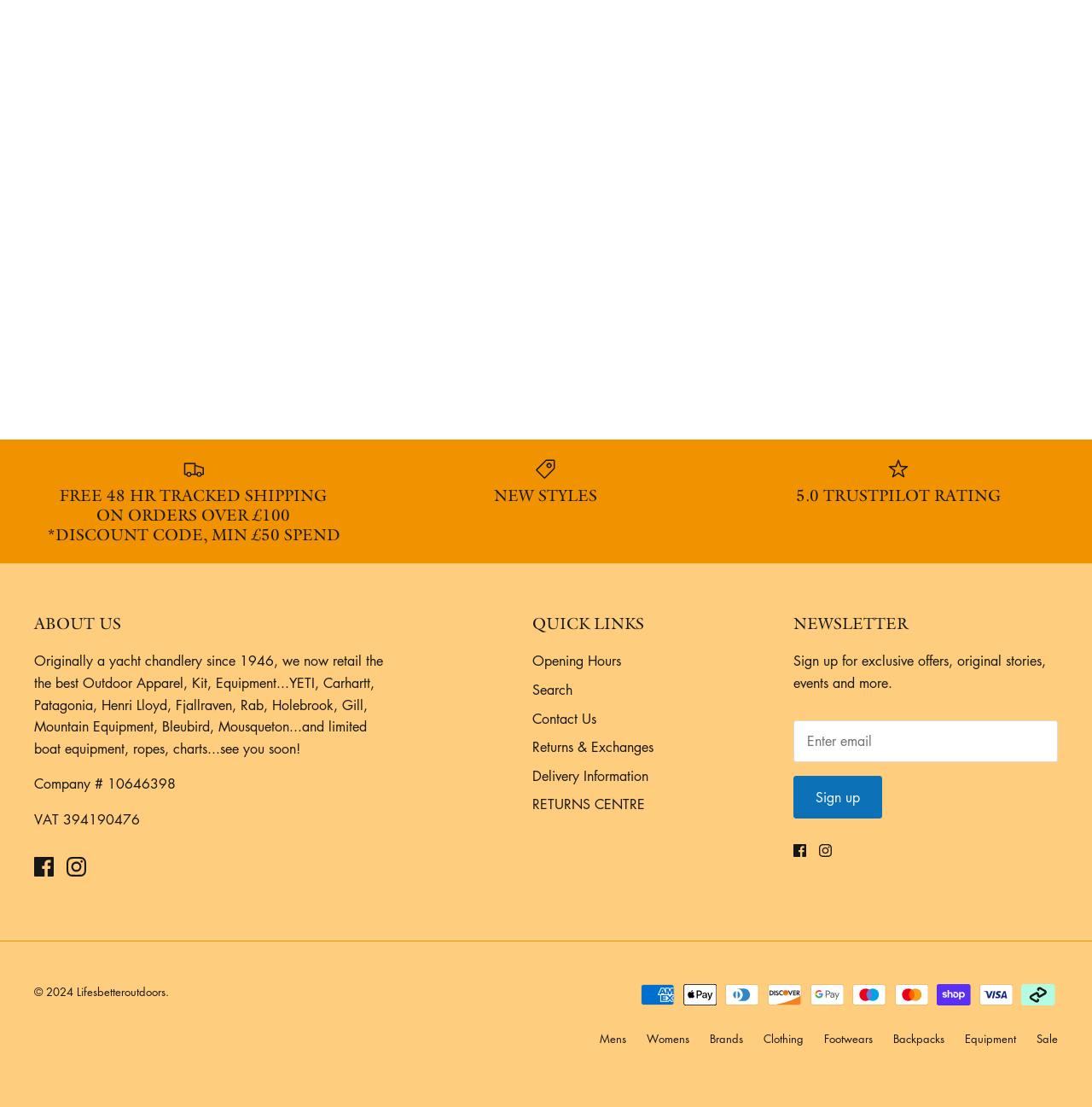What is the minimum spend for free 48 hour tracked shipping? Based on the image, give a response in one word or a short phrase.

£100